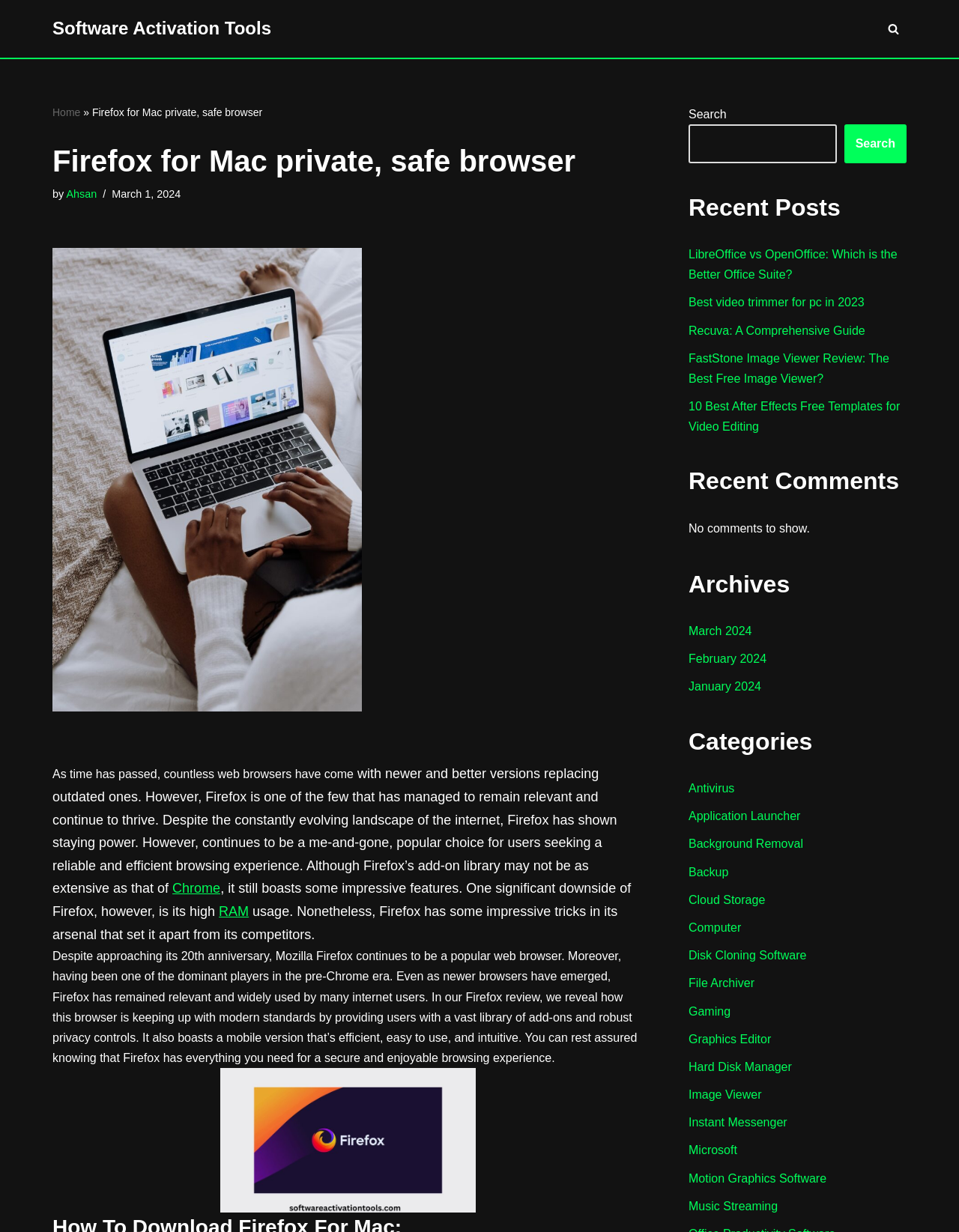Given the element description: "Gaming", predict the bounding box coordinates of the UI element it refers to, using four float numbers between 0 and 1, i.e., [left, top, right, bottom].

[0.718, 0.816, 0.762, 0.826]